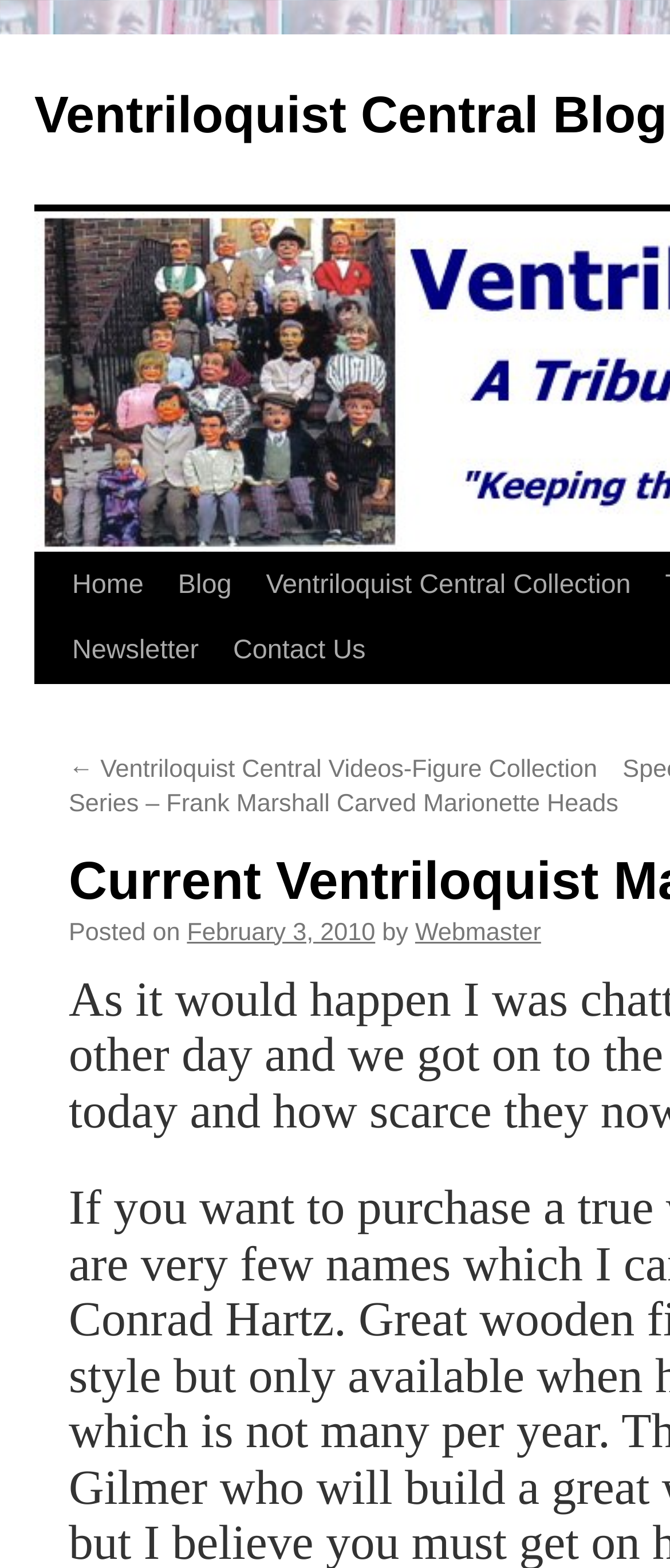Use a single word or phrase to answer the question: 
Who is the author of the latest article?

Webmaster